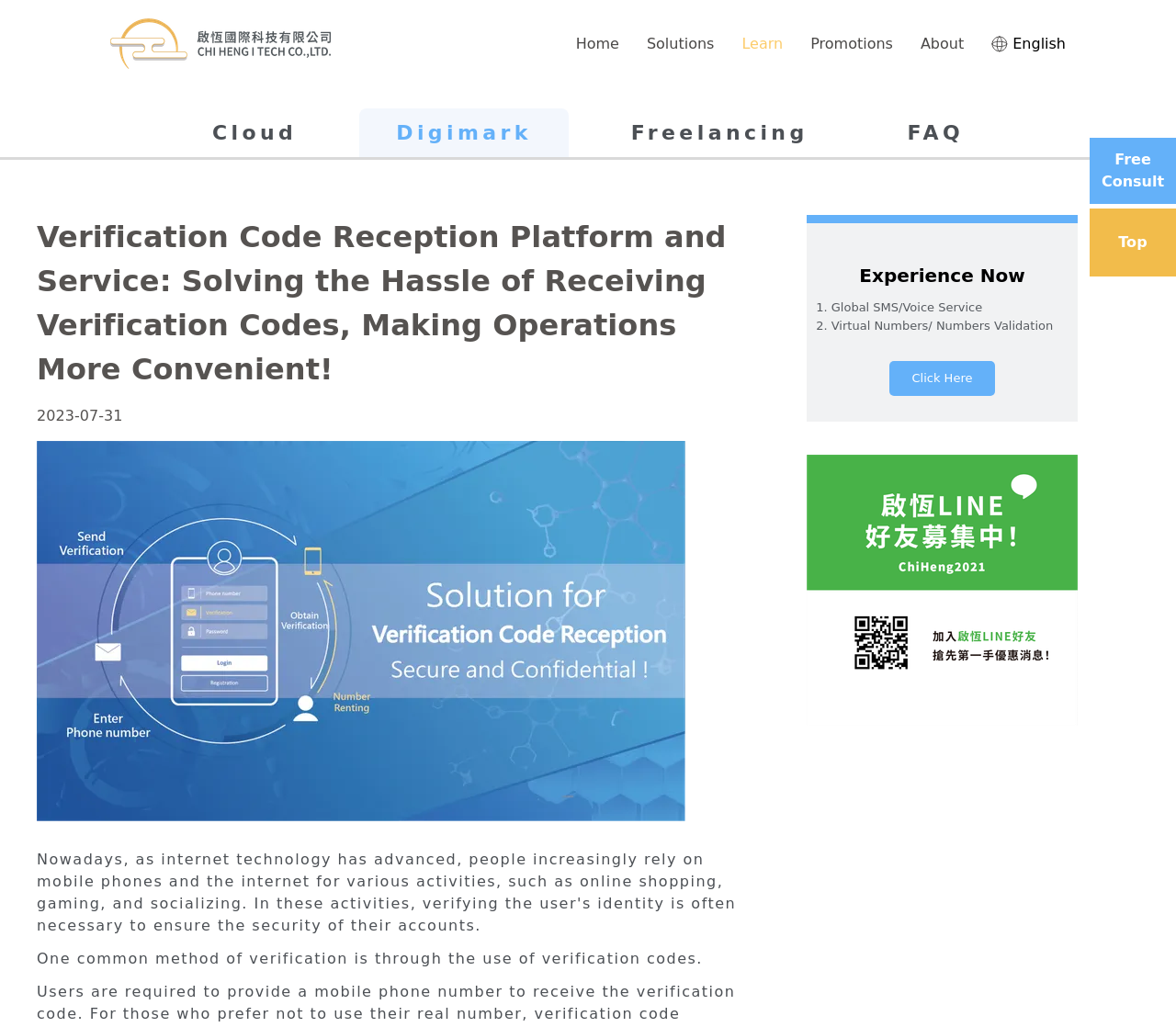Please analyze the image and provide a thorough answer to the question:
What is the call-to-action in the complementary section?

The call-to-action in the complementary section is 'Experience Now', which is a button that encourages users to try out the platform's services.